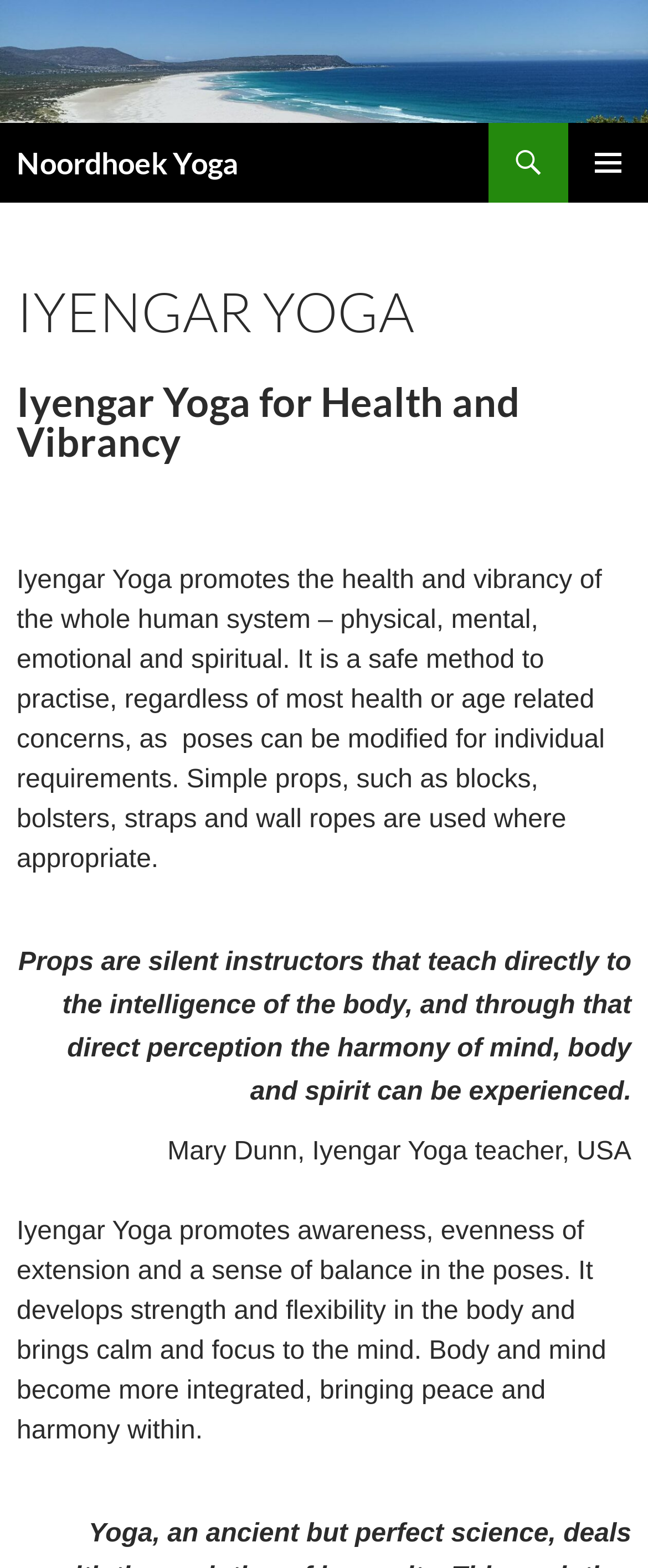Create a detailed narrative of the webpage’s visual and textual elements.

The webpage is about Iyengar Yoga classes at Noordhoek Yoga Studio in Cape Town, led by Sally Lennard and Kim Frankel. At the top of the page, there is a logo image of Noordhoek Yoga, accompanied by a link with the same name. Below the logo, there is a heading that reads "Noordhoek Yoga". 

To the right of the logo, there are three links: "Search", "PRIMARY MENU", and "SKIP TO CONTENT". The "SKIP TO CONTENT" link is positioned slightly below the other two links.

Below these elements, there is a header section that contains three headings. The first heading reads "IYENGAR YOGA" in a larger font size. The second heading is "Iyengar Yoga for Health and Vibrancy". The third heading is a quote from Mary Dunn, an Iyengar Yoga teacher from the USA, which describes the benefits of using props in Iyengar Yoga.

Below the header section, there is a paragraph of text that explains the benefits of Iyengar Yoga, including its ability to promote health and vibrancy, and its suitability for people with health or age-related concerns. The text also describes how props are used in Iyengar Yoga to modify poses for individual requirements.

Further down the page, there is another heading that quotes Mary Dunn again, describing the benefits of Iyengar Yoga in promoting awareness, strength, flexibility, and calmness. Below this heading, there is another paragraph of text that elaborates on the benefits of Iyengar Yoga, including its ability to integrate body and mind, bringing peace and harmony within.